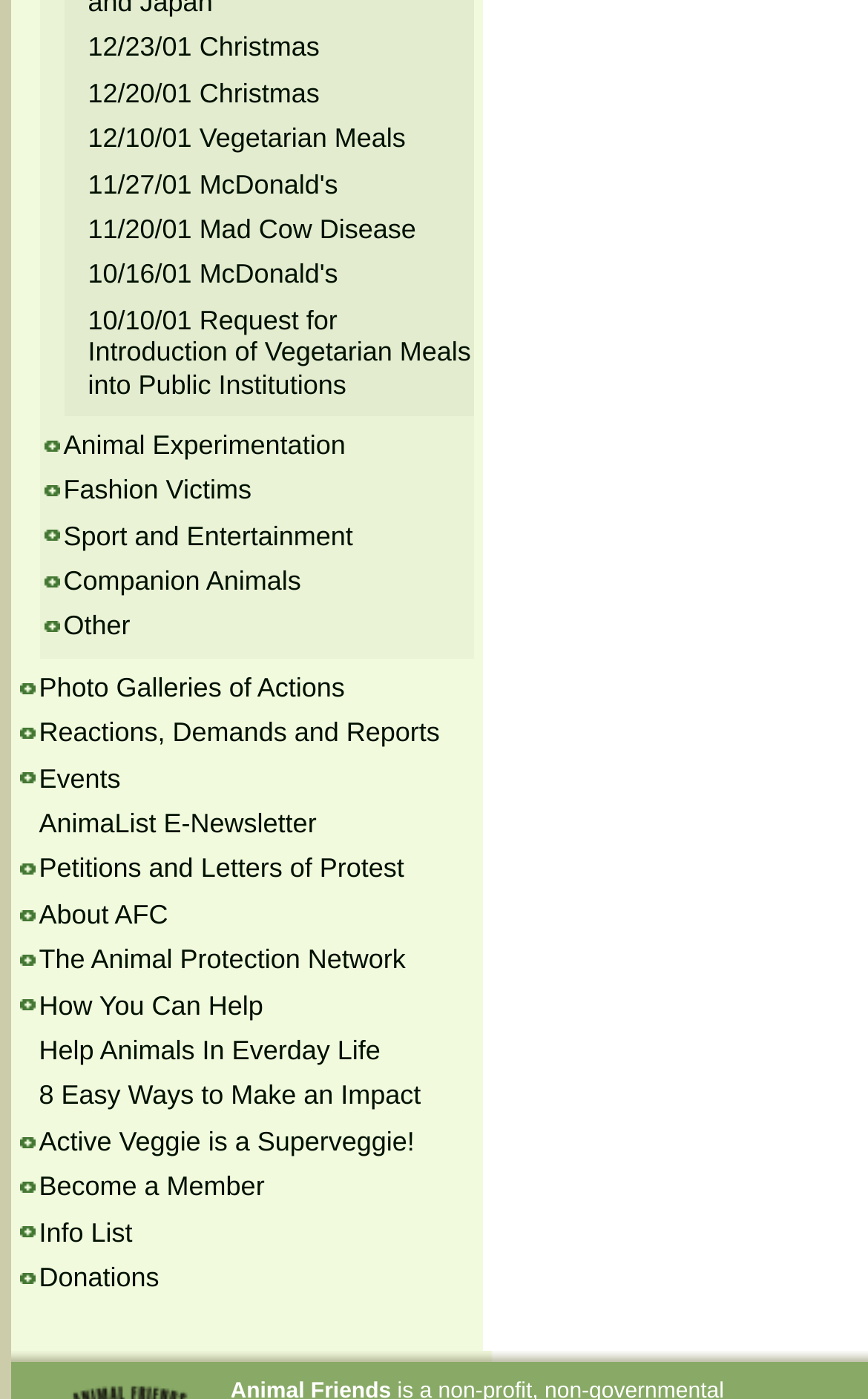Extract the bounding box coordinates for the UI element described as: "Other".

[0.073, 0.437, 0.155, 0.459]